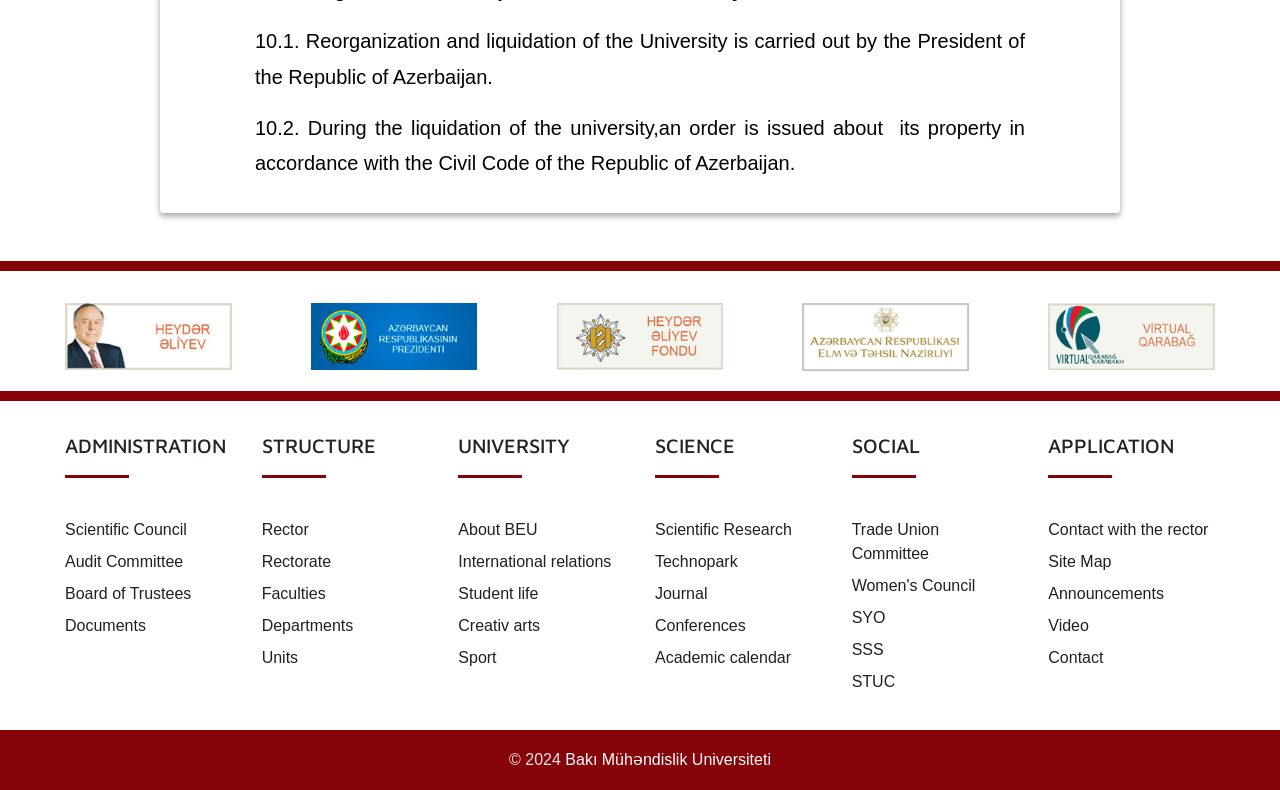Answer the question using only one word or a concise phrase: What is the name of the university?

Bakı Mühəndislik Universiteti